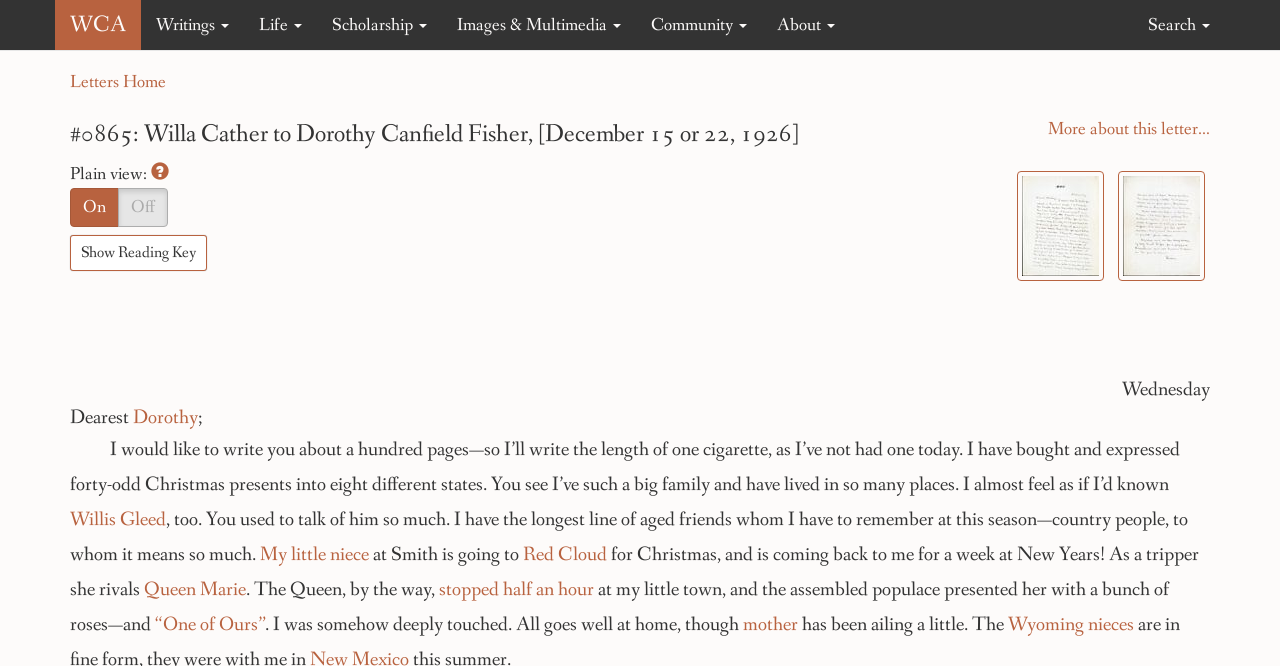From the screenshot, find the bounding box of the UI element matching this description: "Best VPN 2021Best secure os". Supply the bounding box coordinates in the form [left, top, right, bottom], each a float between 0 and 1.

None